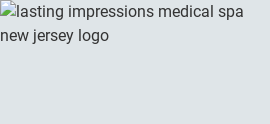Detail everything you observe in the image.

The image features the logo of "Lasting Impressions Medical Spa," located in New Jersey. This logo represents the brand's commitment to providing quality aesthetic and wellness services, emphasizing a focus on enhancing beauty and wellness for its clients. The design and visuals typically reflect professionalism and a welcoming atmosphere, aligning with the spa's mission to help individuals feel their best through various treatments and services.